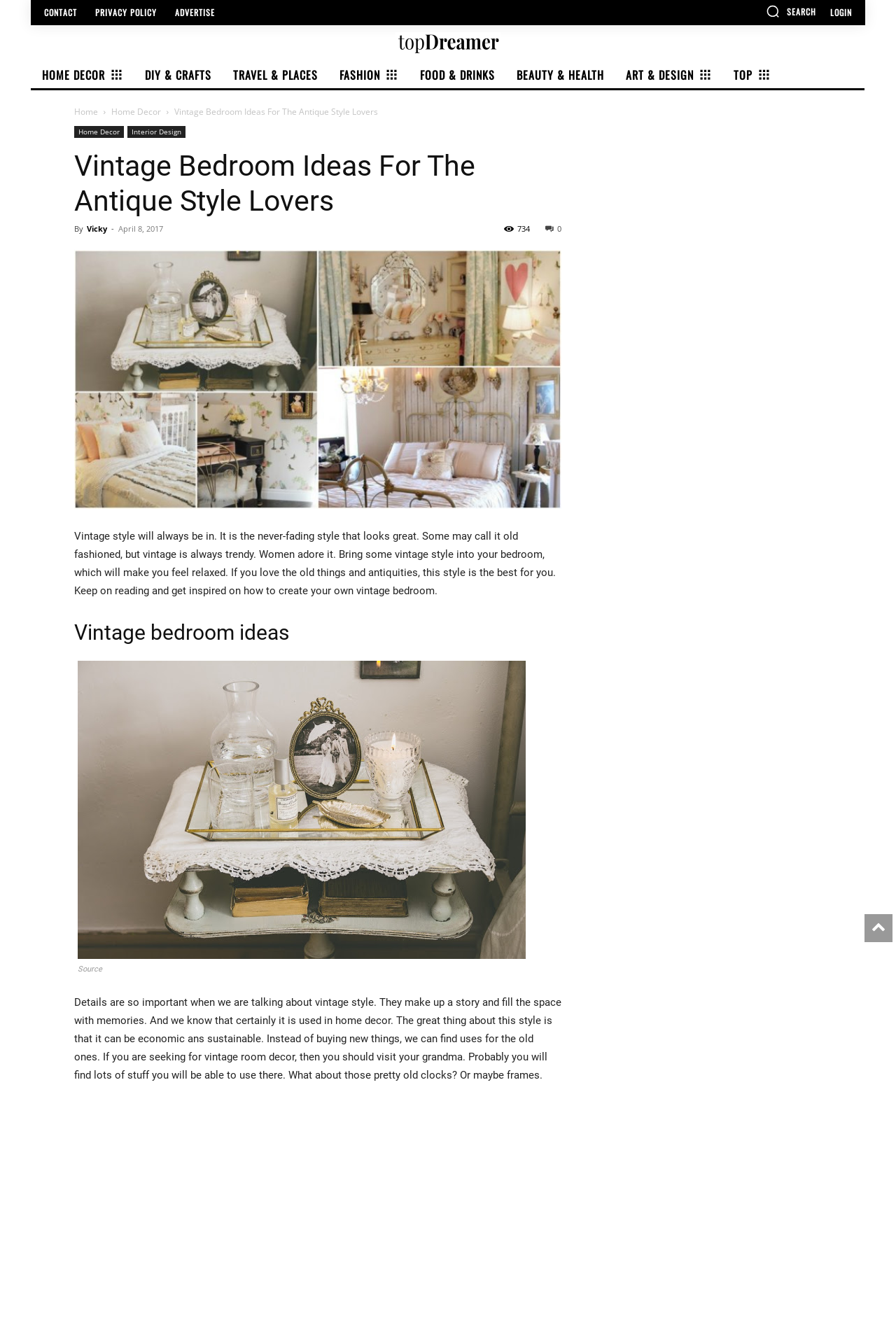Please locate the bounding box coordinates of the region I need to click to follow this instruction: "Click on the 'CONTACT' link".

[0.041, 0.006, 0.094, 0.013]